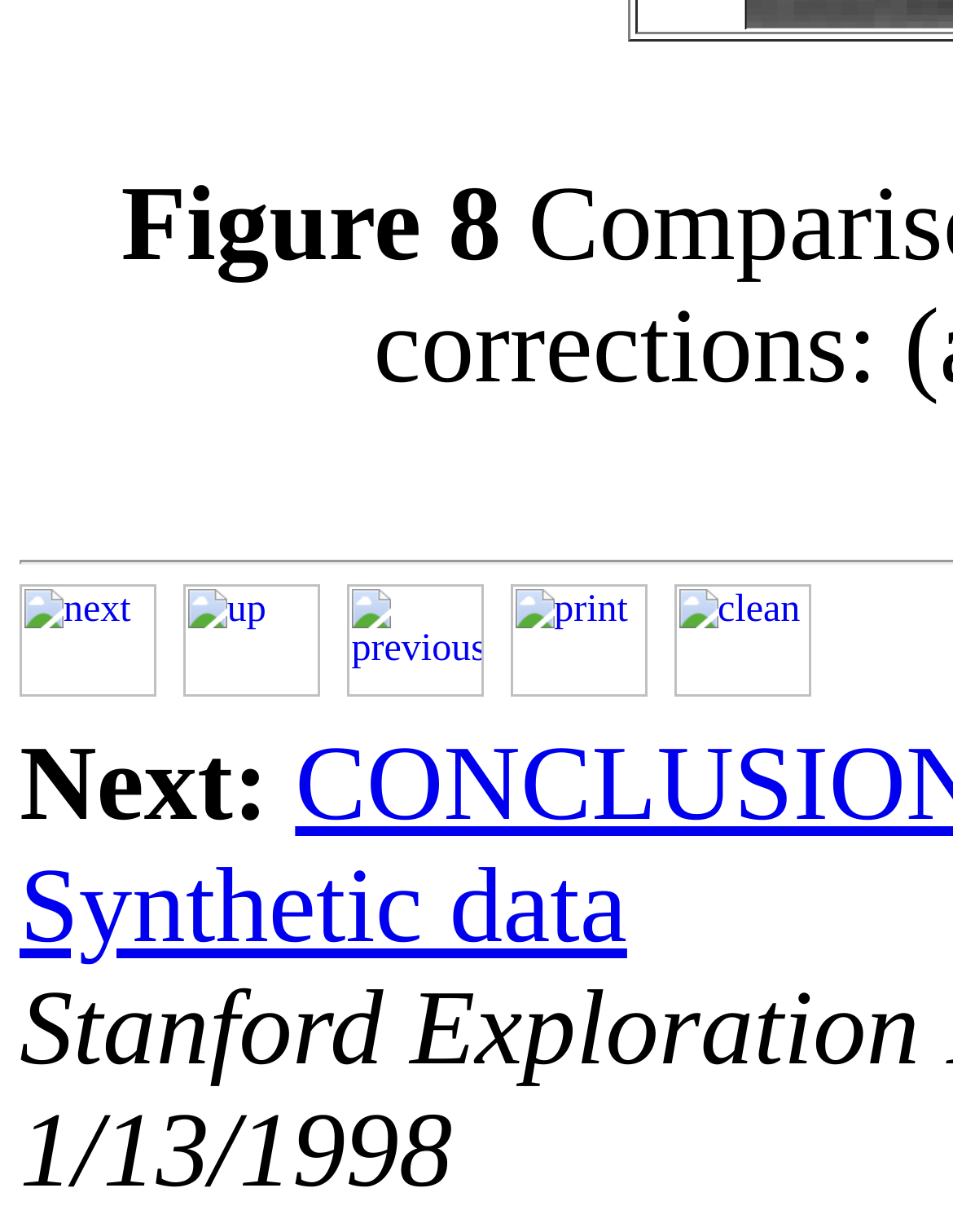Find the bounding box coordinates corresponding to the UI element with the description: "Synthetic data". The coordinates should be formatted as [left, top, right, bottom], with values as floats between 0 and 1.

[0.021, 0.688, 0.658, 0.783]